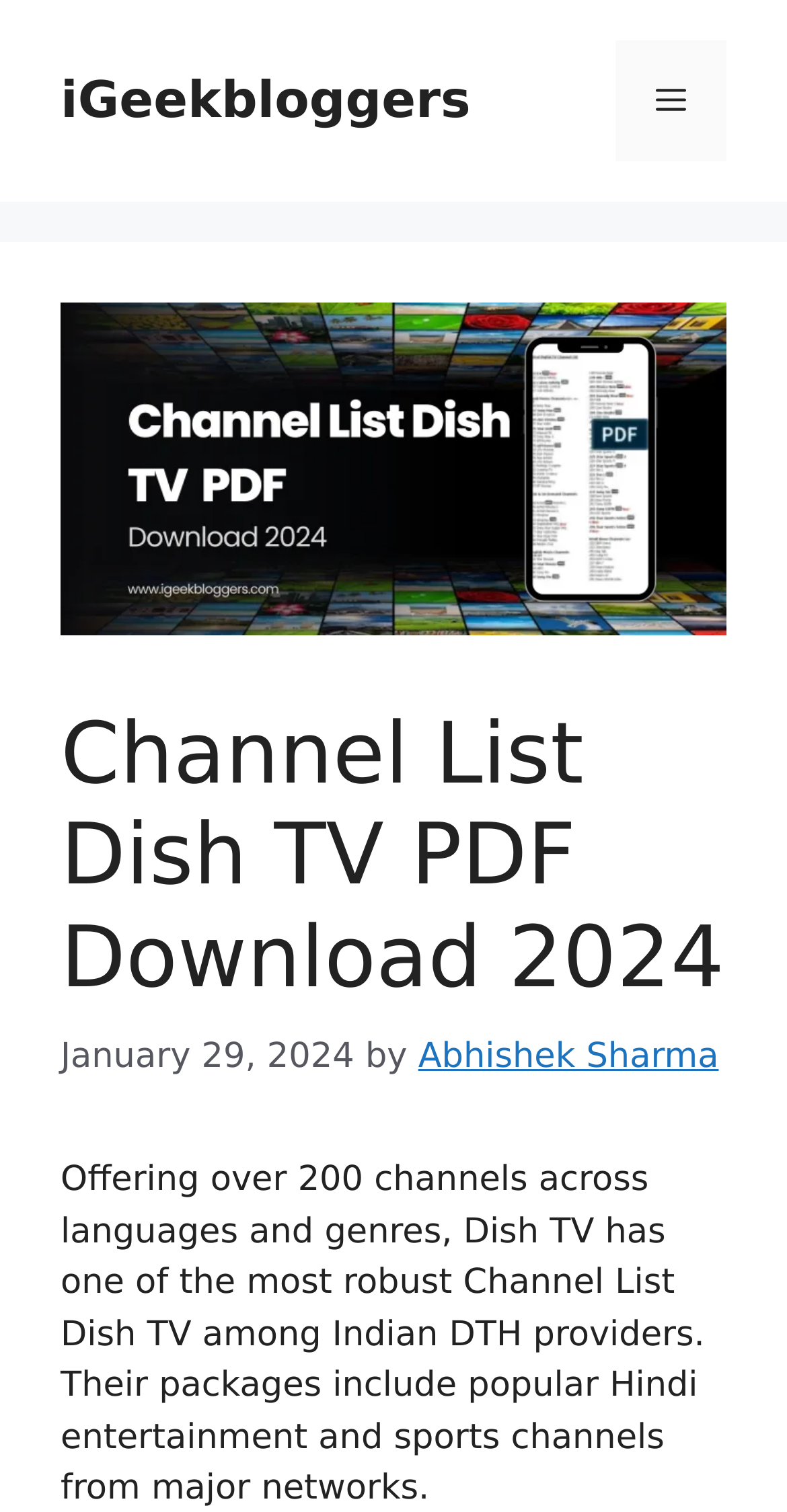When was the article published?
Please provide a single word or phrase as your answer based on the screenshot.

January 29, 2024